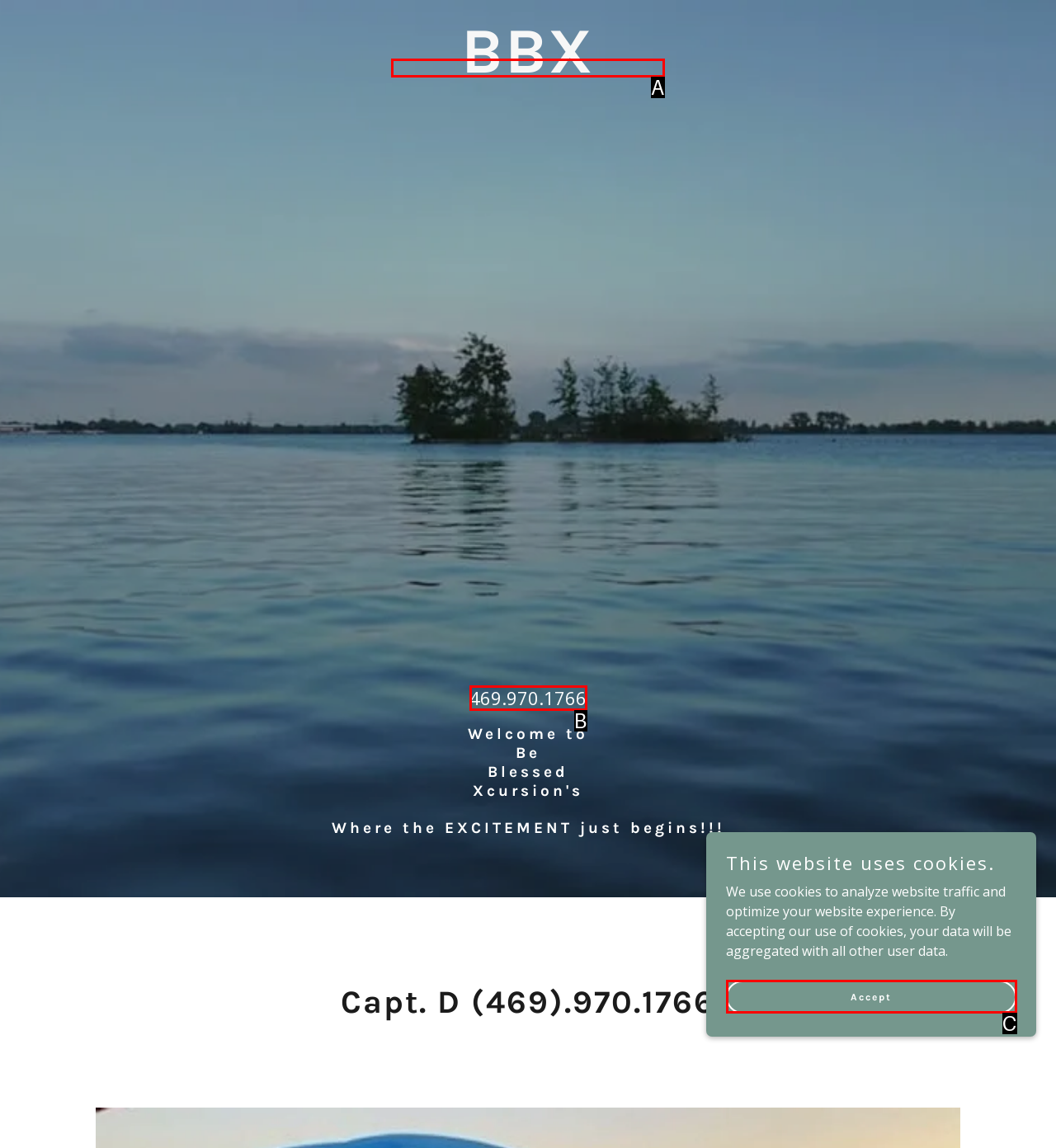Find the option that fits the given description: nolawesleyumcc@gmail.com
Answer with the letter representing the correct choice directly.

None